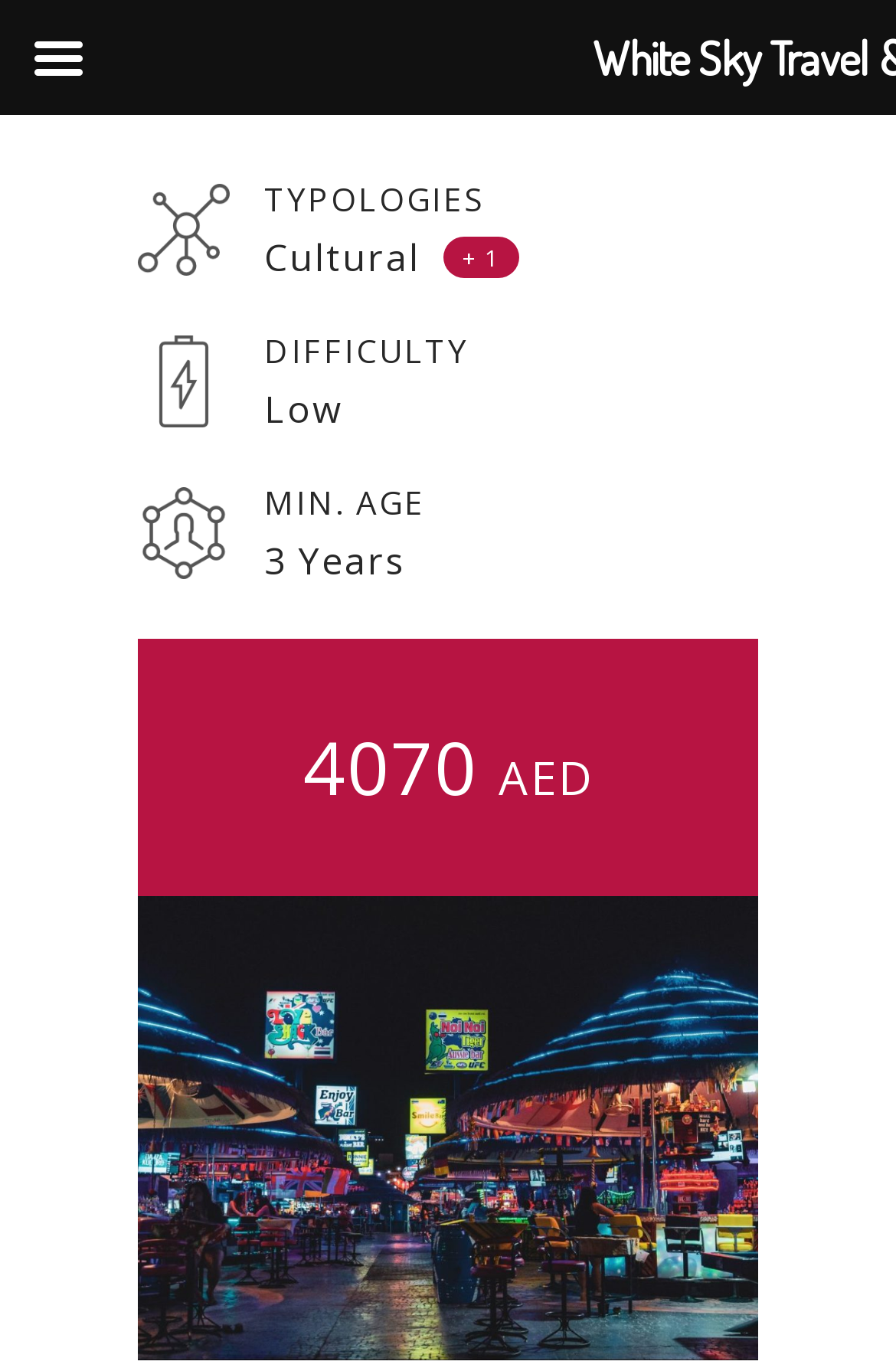Create a detailed description of the webpage's content and layout.

The webpage is about a Bangkok and Pattaya tour package offered by White Sky Travel and Tourism. At the top, there is a heading that displays the title of the tour package. Below the title, there is a table layout that occupies most of the page. Within the table, there are several sections with headings, including "TYPOLOGIES", "DIFFICULTY", and "MIN. AGE". 

Under the "TYPOLOGIES" section, there are two static text elements, "Cultural" and "+ 1", positioned side by side. The "DIFFICULTY" section has a static text element "Low", and the "MIN. AGE" section has a static text element "3 Years". 

On the right side of the "MIN. AGE" section, there is a heading that displays the price of the tour package, "4070 AED". The price is positioned slightly above the middle of the page. Overall, the webpage presents a concise and organized summary of the tour package details.